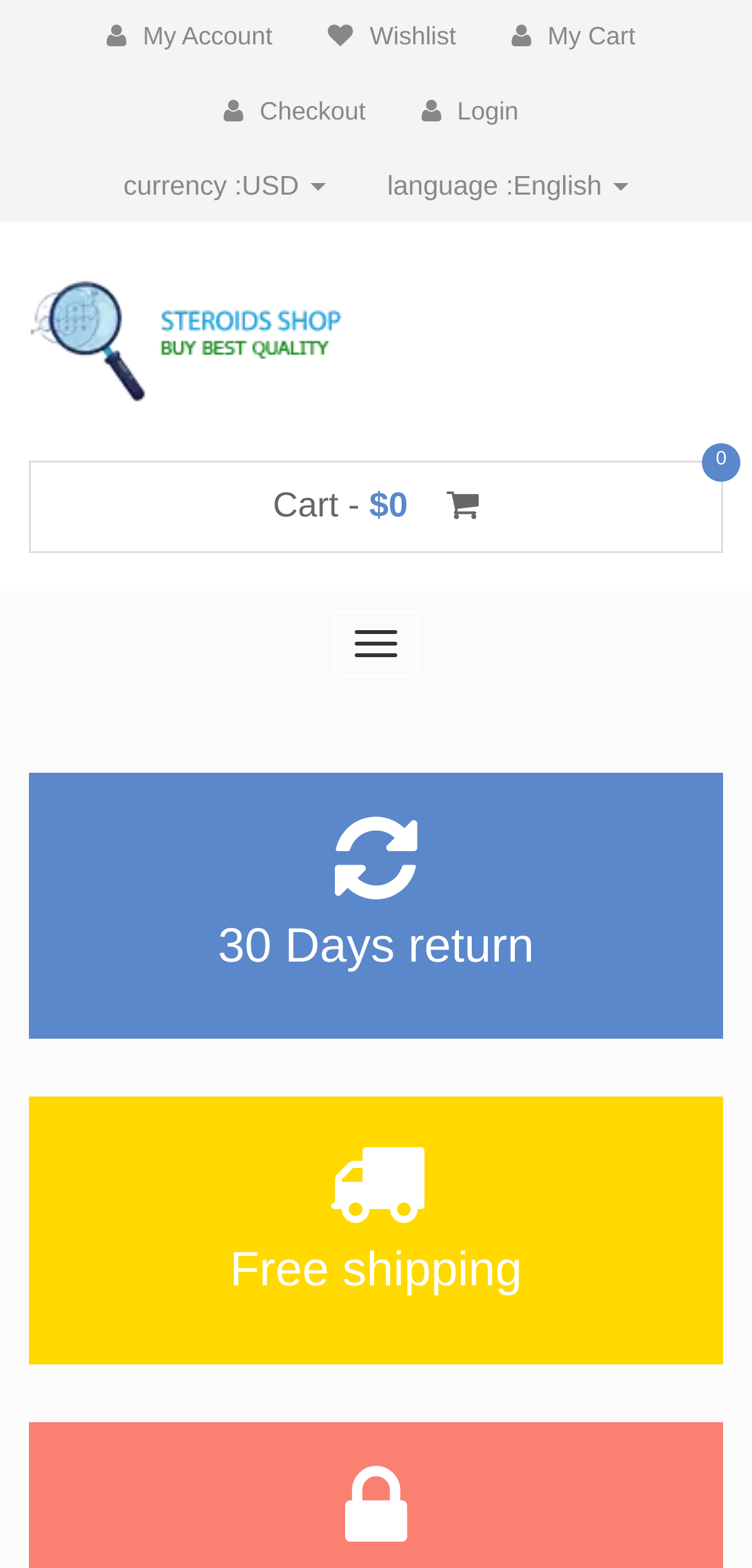Please identify the bounding box coordinates of the clickable area that will allow you to execute the instruction: "View my cart".

[0.655, 0.0, 0.871, 0.047]